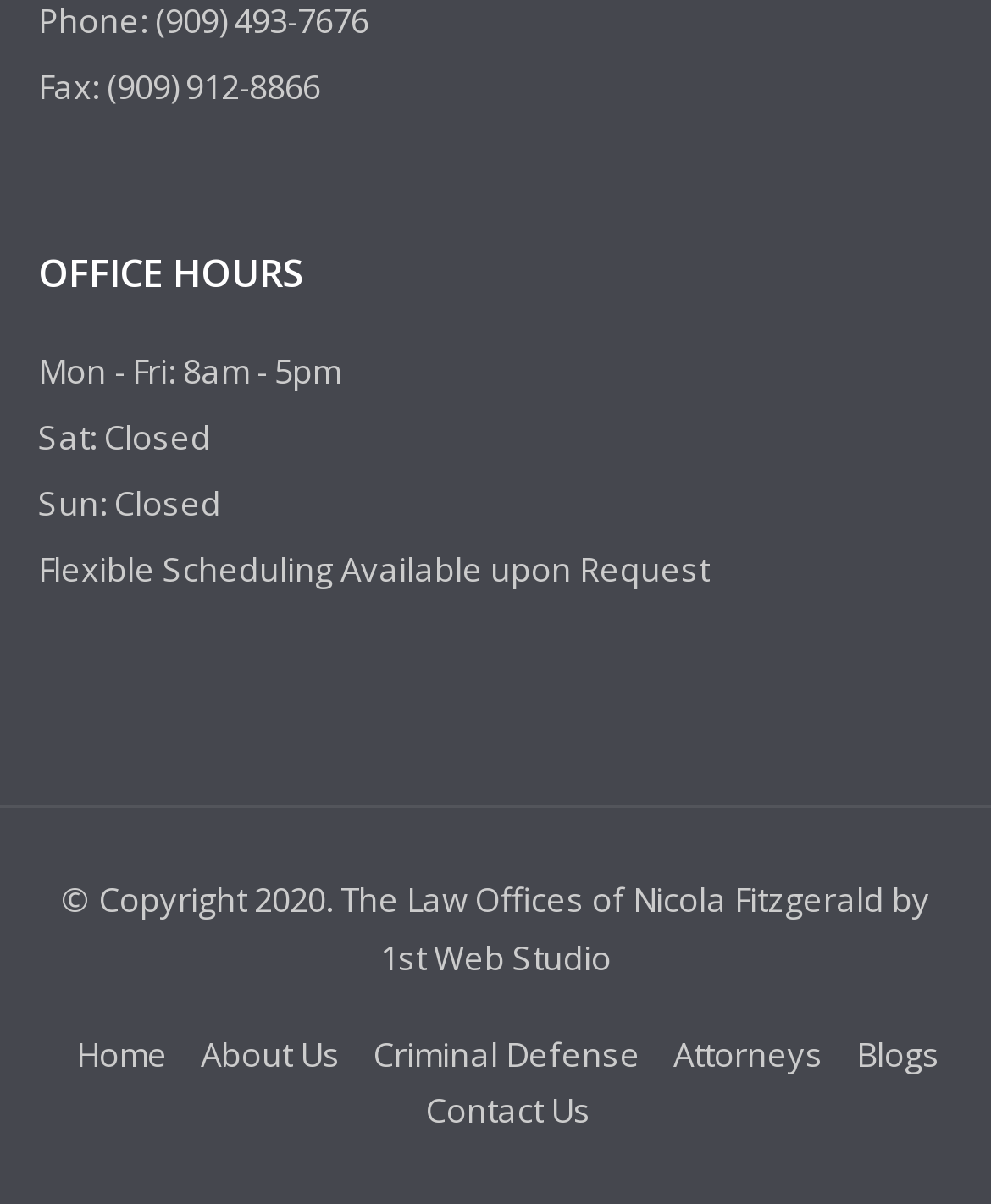Locate the bounding box coordinates for the element described below: "Home". The coordinates must be four float values between 0 and 1, formatted as [left, top, right, bottom].

[0.077, 0.856, 0.169, 0.894]